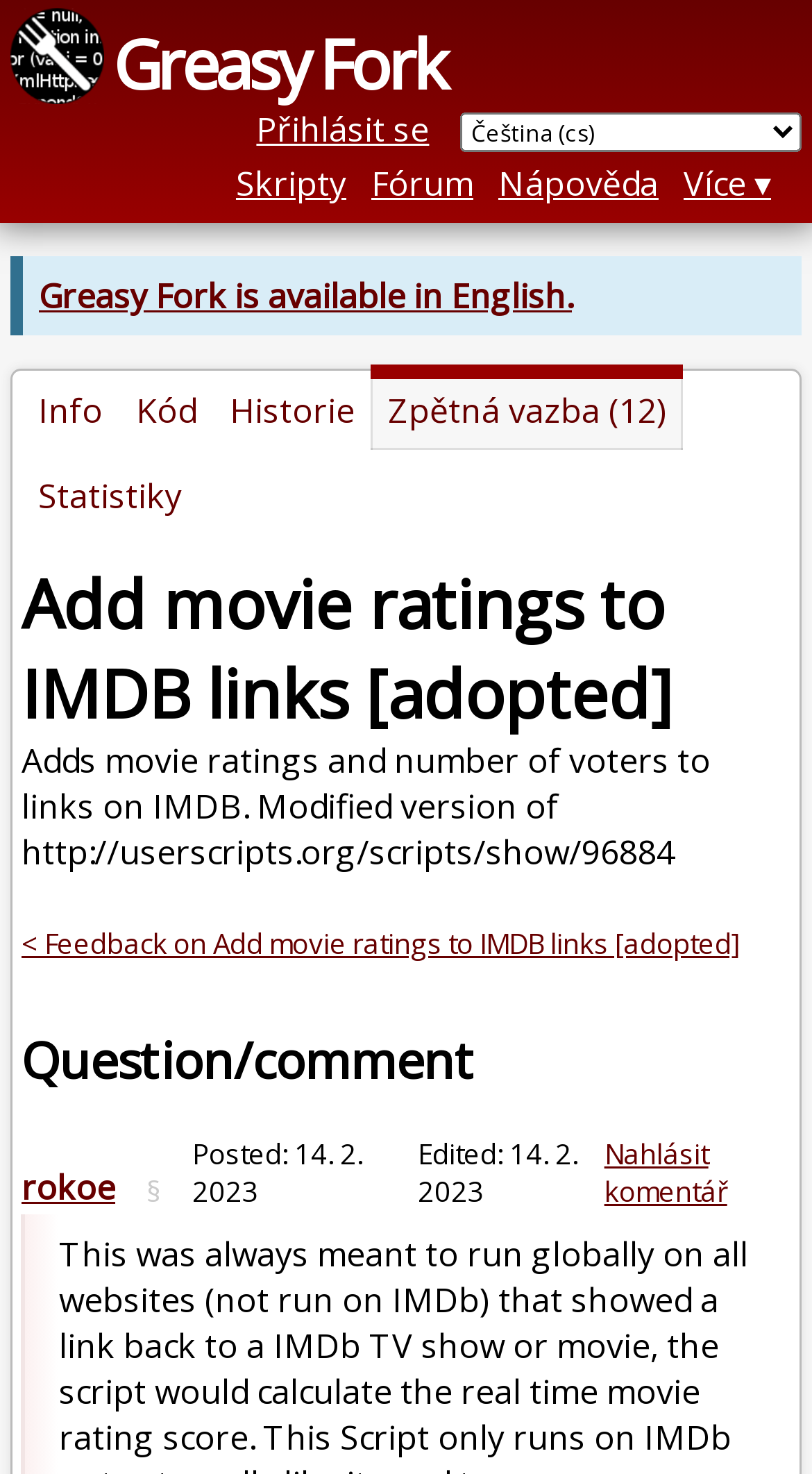Could you find the bounding box coordinates of the clickable area to complete this instruction: "View the Feedback on Add movie ratings to IMDB links"?

[0.027, 0.628, 0.911, 0.653]